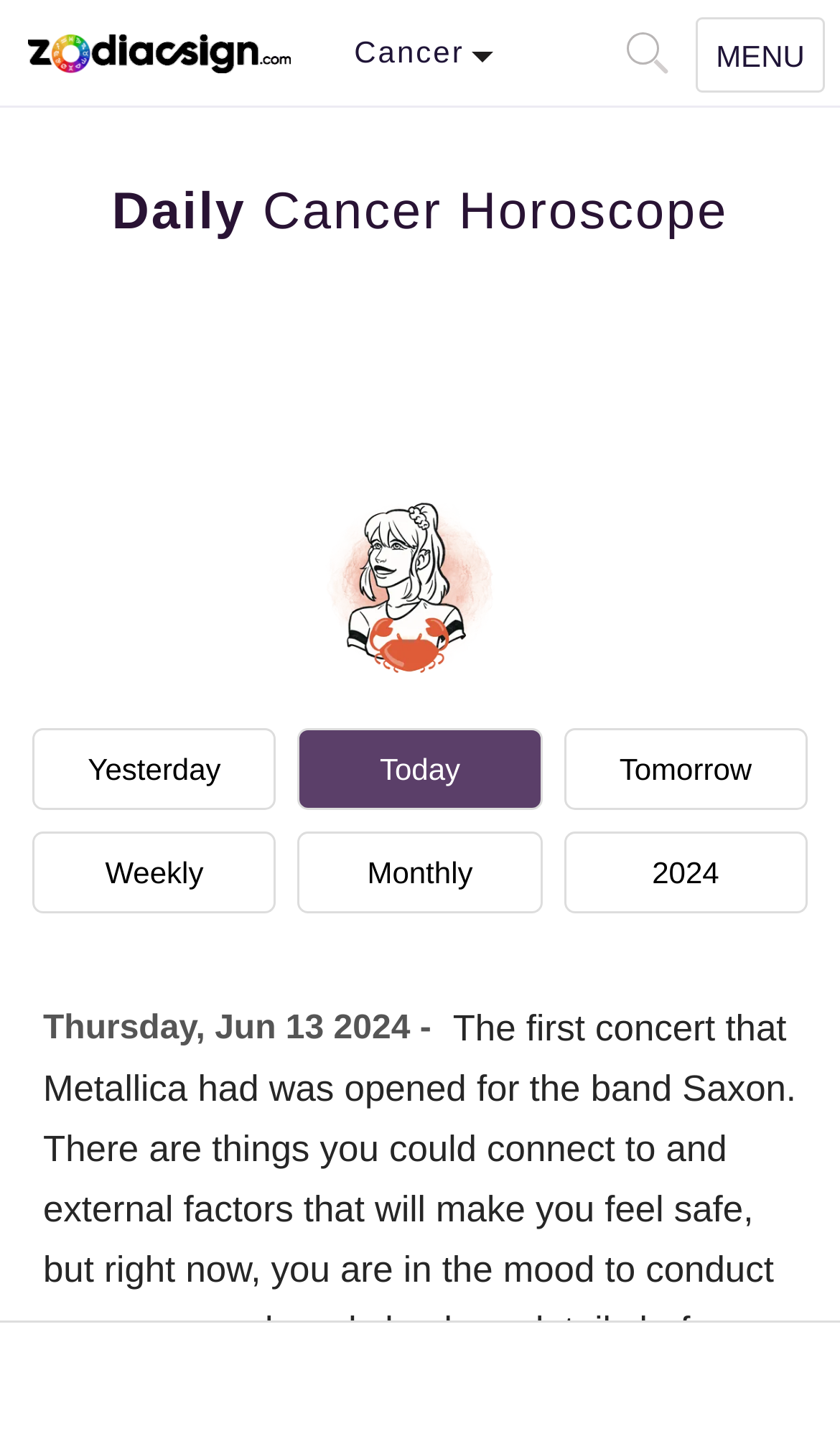What is the zodiac sign being referred to on this webpage?
Look at the image and respond with a one-word or short-phrase answer.

Cancer